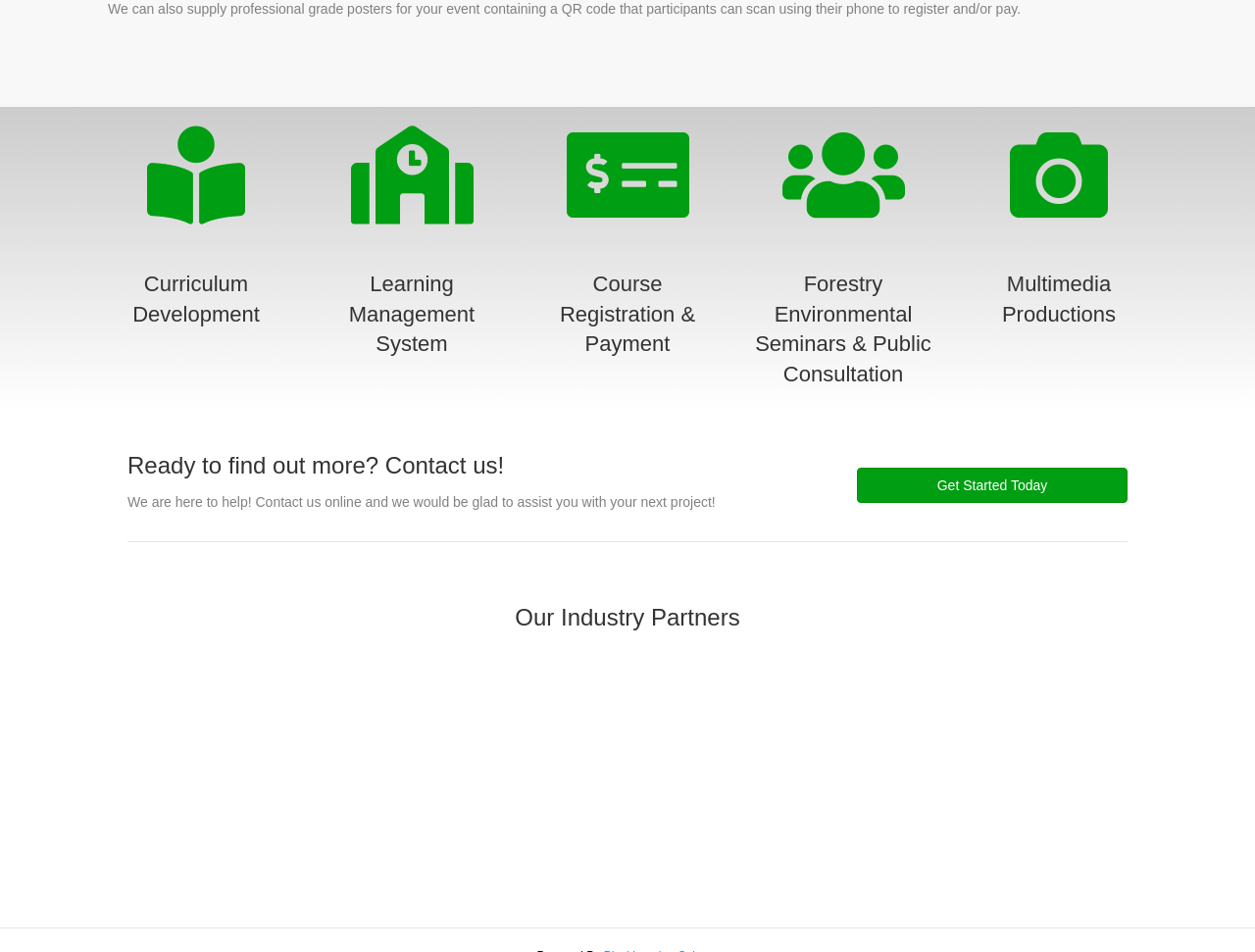From the element description: "Course Registration & Payment", extract the bounding box coordinates of the UI element. The coordinates should be expressed as four float numbers between 0 and 1, in the order [left, top, right, bottom].

[0.446, 0.285, 0.554, 0.374]